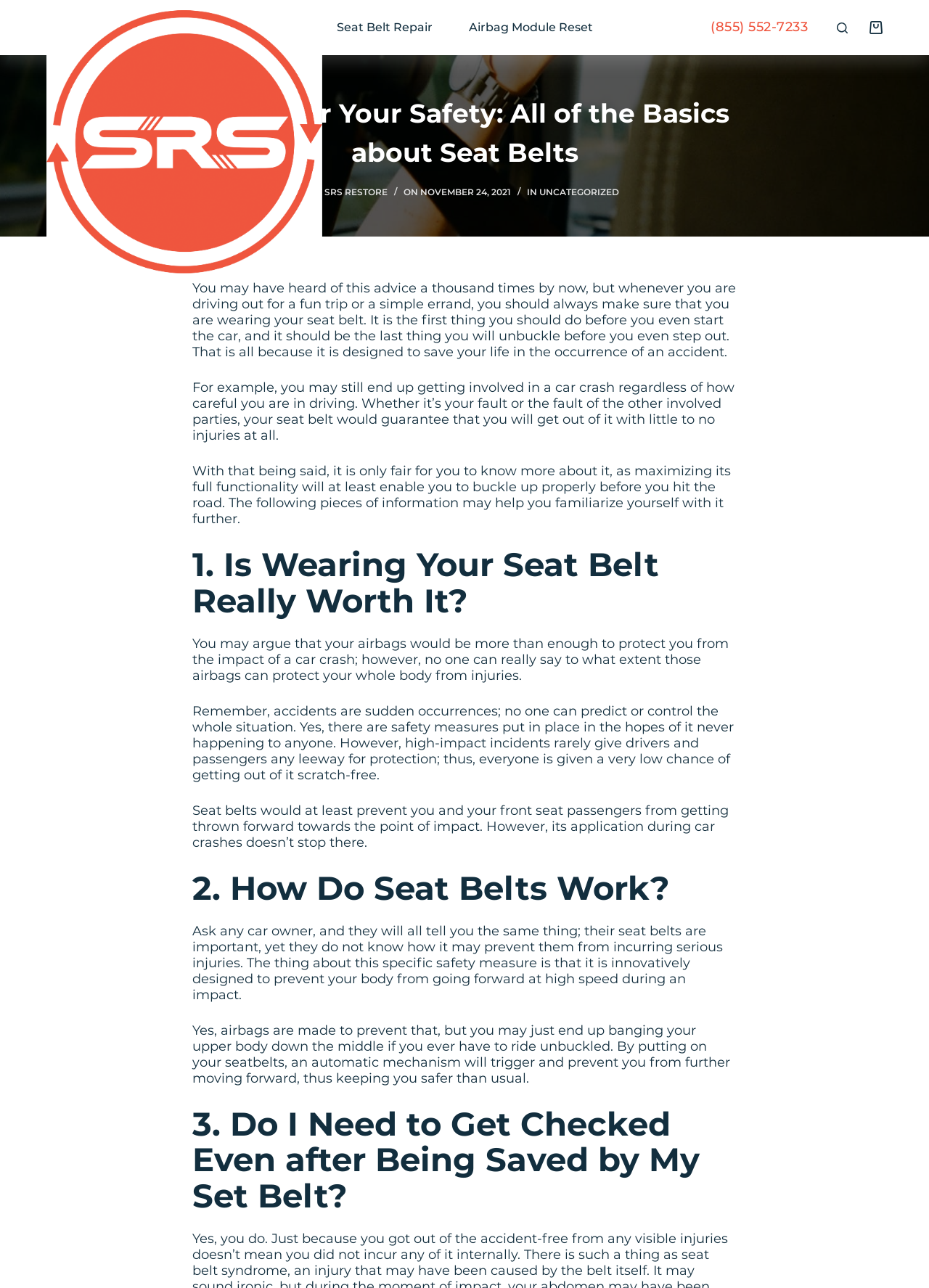How many menu items are in the header menu?
Please use the image to provide an in-depth answer to the question.

I counted the number of menu items in the header menu by looking at the menubar element with the orientation 'horizontal' and found two menuitem elements, 'Seat Belt Repair' and 'Airbag Module Reset'.